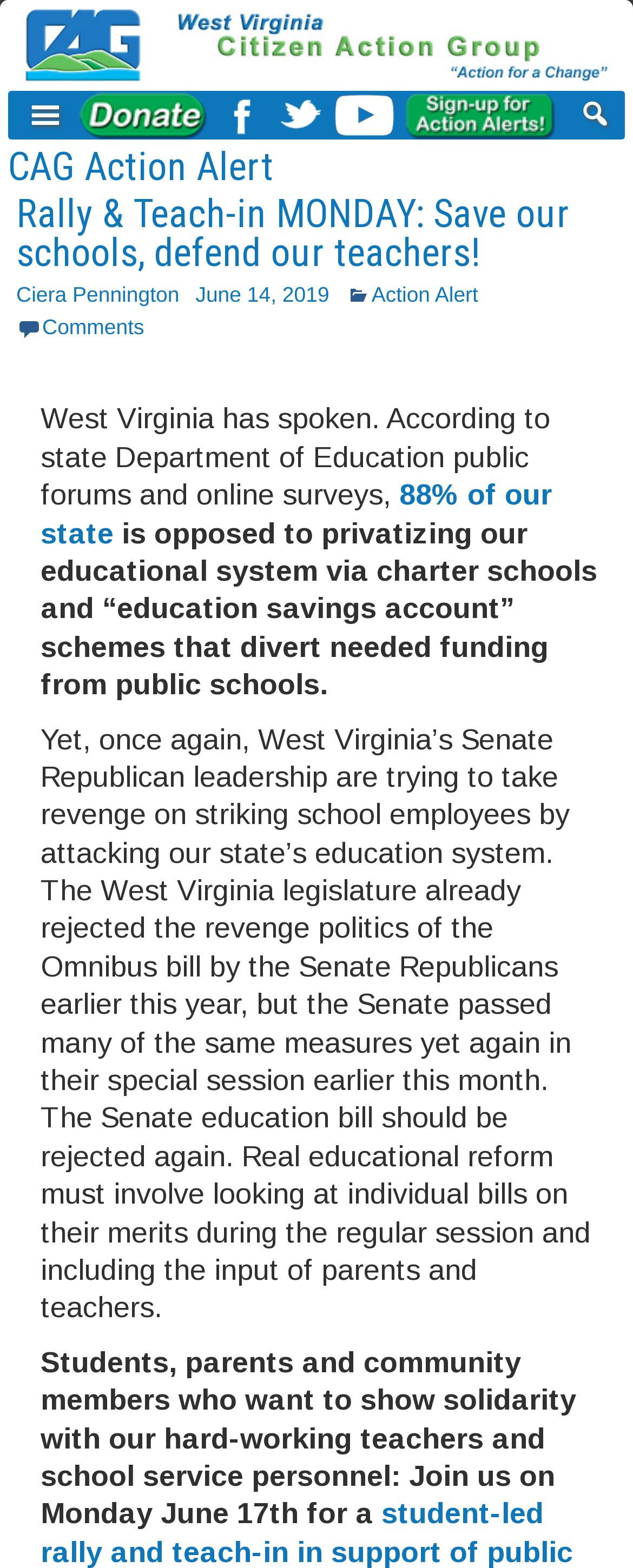What is the purpose of the rally?
Use the information from the image to give a detailed answer to the question.

The purpose of the rally can be inferred from the heading 'Rally & Teach-in MONDAY: Save our schools, defend our teachers!' which suggests that the rally is organized to support teachers and schools.